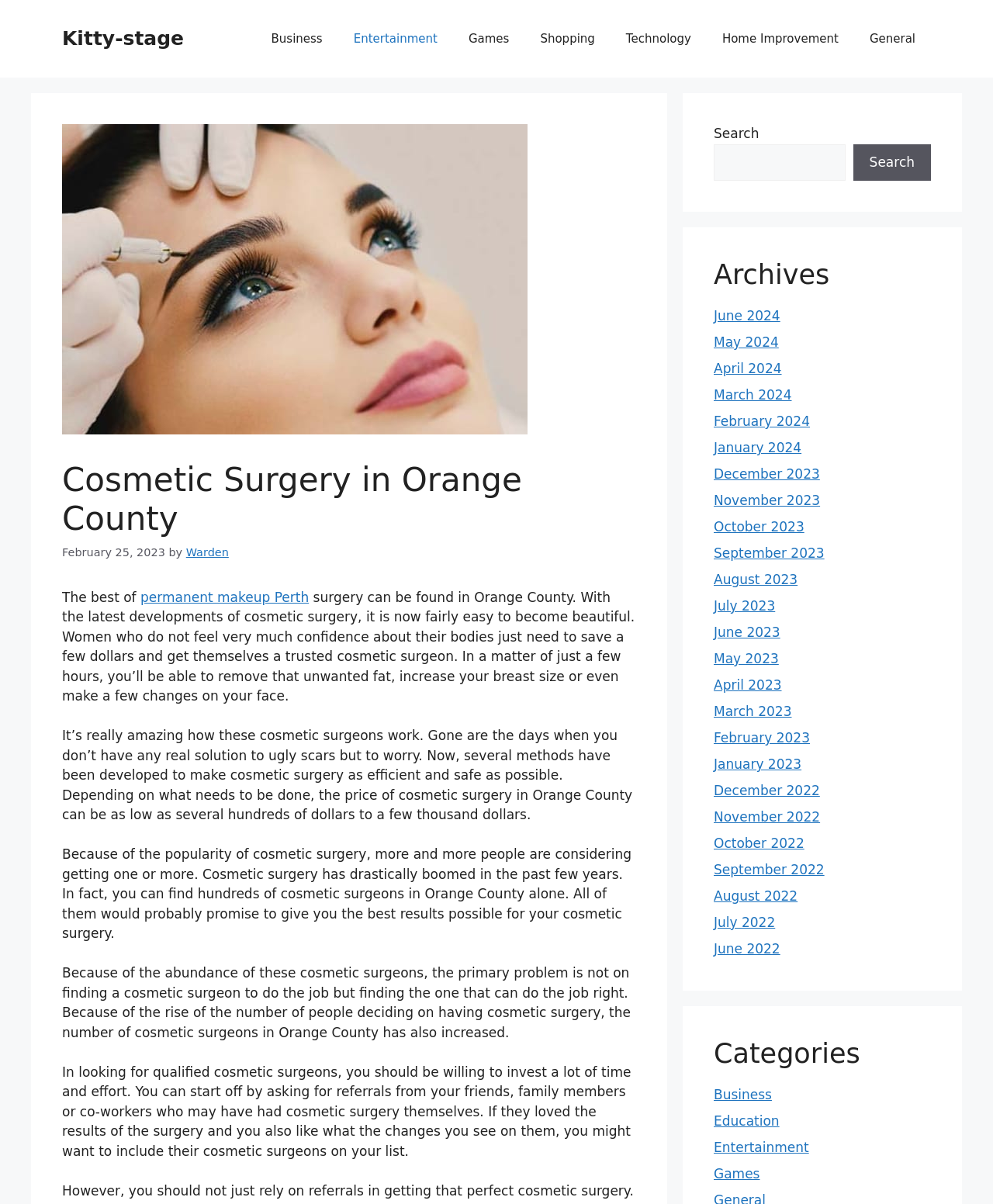What is the topic of the webpage?
Answer the question with detailed information derived from the image.

Based on the content of the webpage, it appears that the topic is cosmetic surgery, specifically in Orange County. The text discusses the benefits and procedures of cosmetic surgery, and the abundance of cosmetic surgeons in the area.